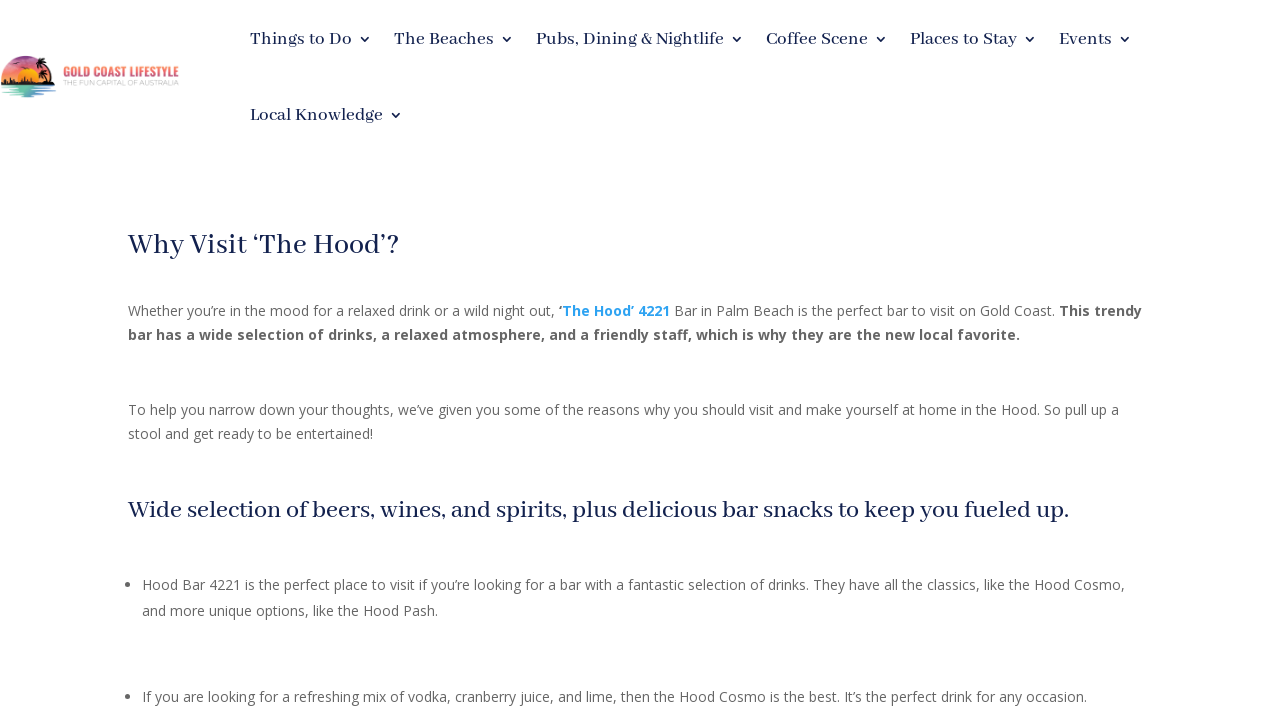Please answer the following question using a single word or phrase: 
What is served at 'The Hood' besides drinks?

Bar snacks